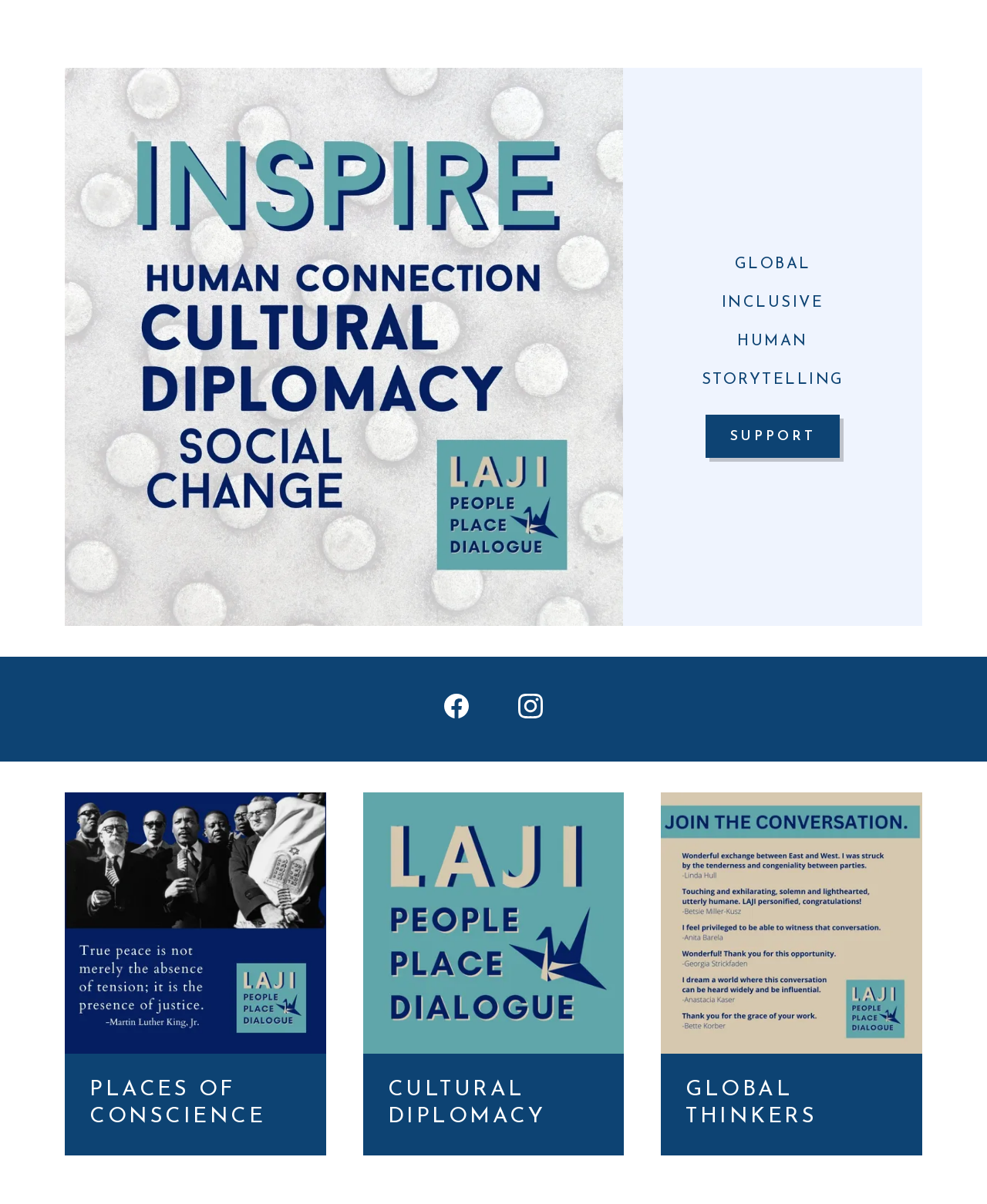Explain in detail what is displayed on the webpage.

The webpage is about the Los Alamos Japan Institute, a global nonpartisan forum for civil dialogue, diplomacy, community leadership, and intercultural discovery. 

At the top of the page, there is a main section that occupies the majority of the screen. Within this section, there is a large figure element that takes up most of the top half of the screen, containing an image. 

To the right of the image, there is a heading that reads "GLOBAL INCLUSIVE HUMAN STORYTELLING" in multiple lines. Below this heading, there is a link labeled "SUPPORT". 

On the top right corner of the page, there are two social media links, one for Facebook and one for Instagram, each accompanied by an image. 

Below the main section, there are three columns of content. The left column contains an image and a heading that reads "PLACES OF CONSCIENCE". The middle column contains an image and a heading that reads "CULTURAL DIPLOMACY". The right column contains an image and a heading that reads "GLOBAL THINKERS".